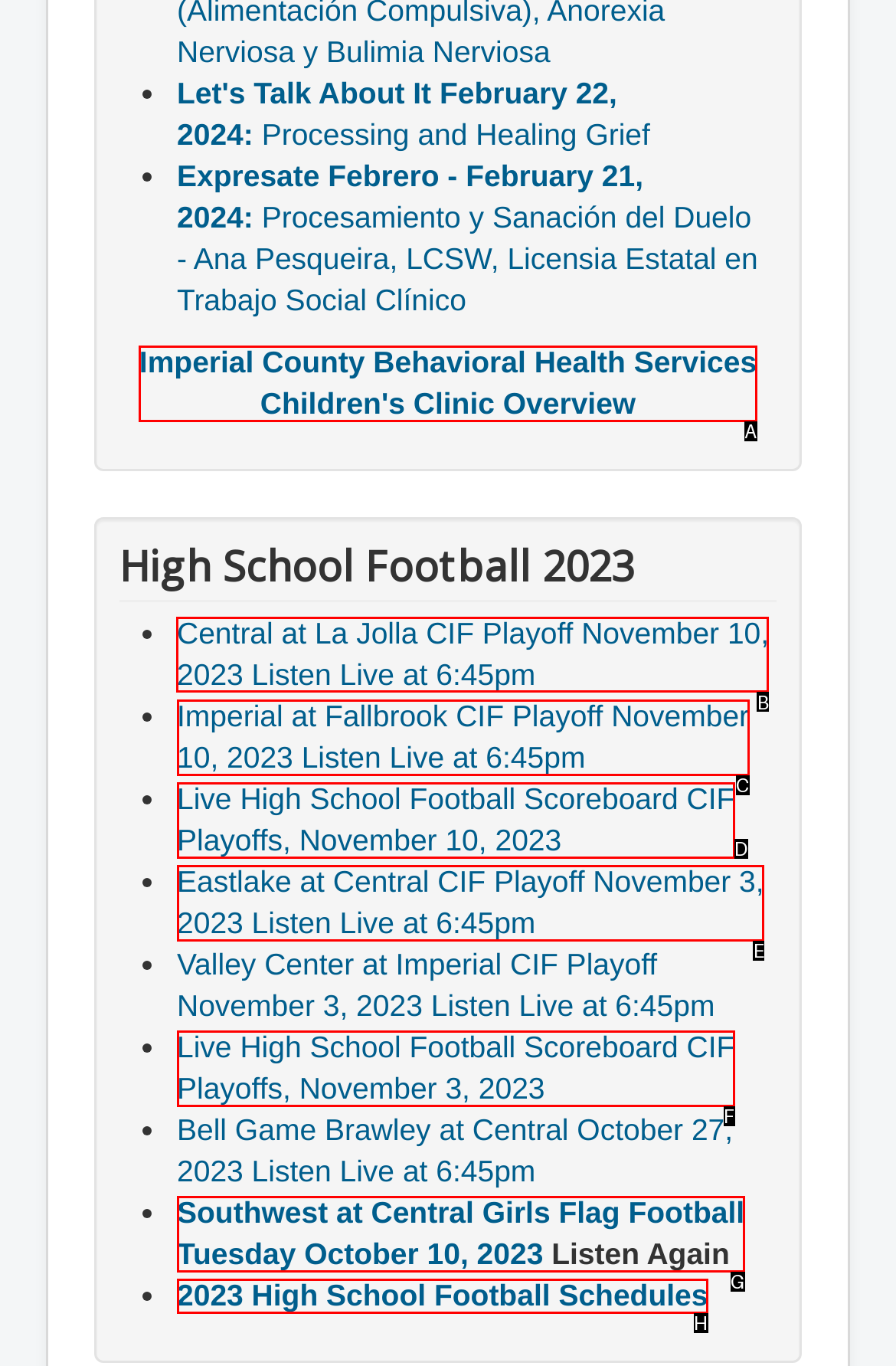Select the proper HTML element to perform the given task: Listen to Central at La Jolla CIF Playoff November 10, 2023 Answer with the corresponding letter from the provided choices.

B